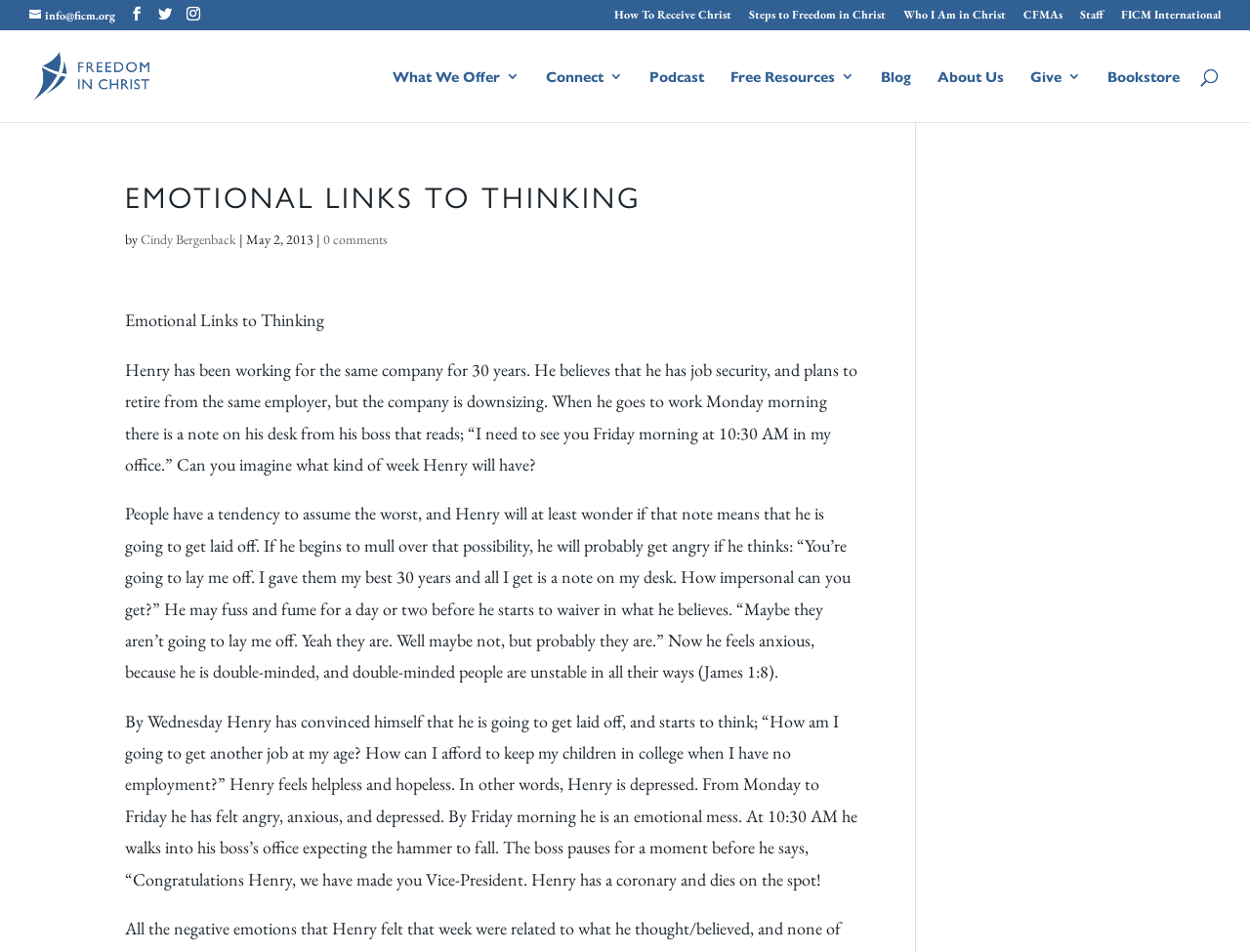Who is the author of the article?
Give a single word or phrase answer based on the content of the image.

Cindy Bergenback